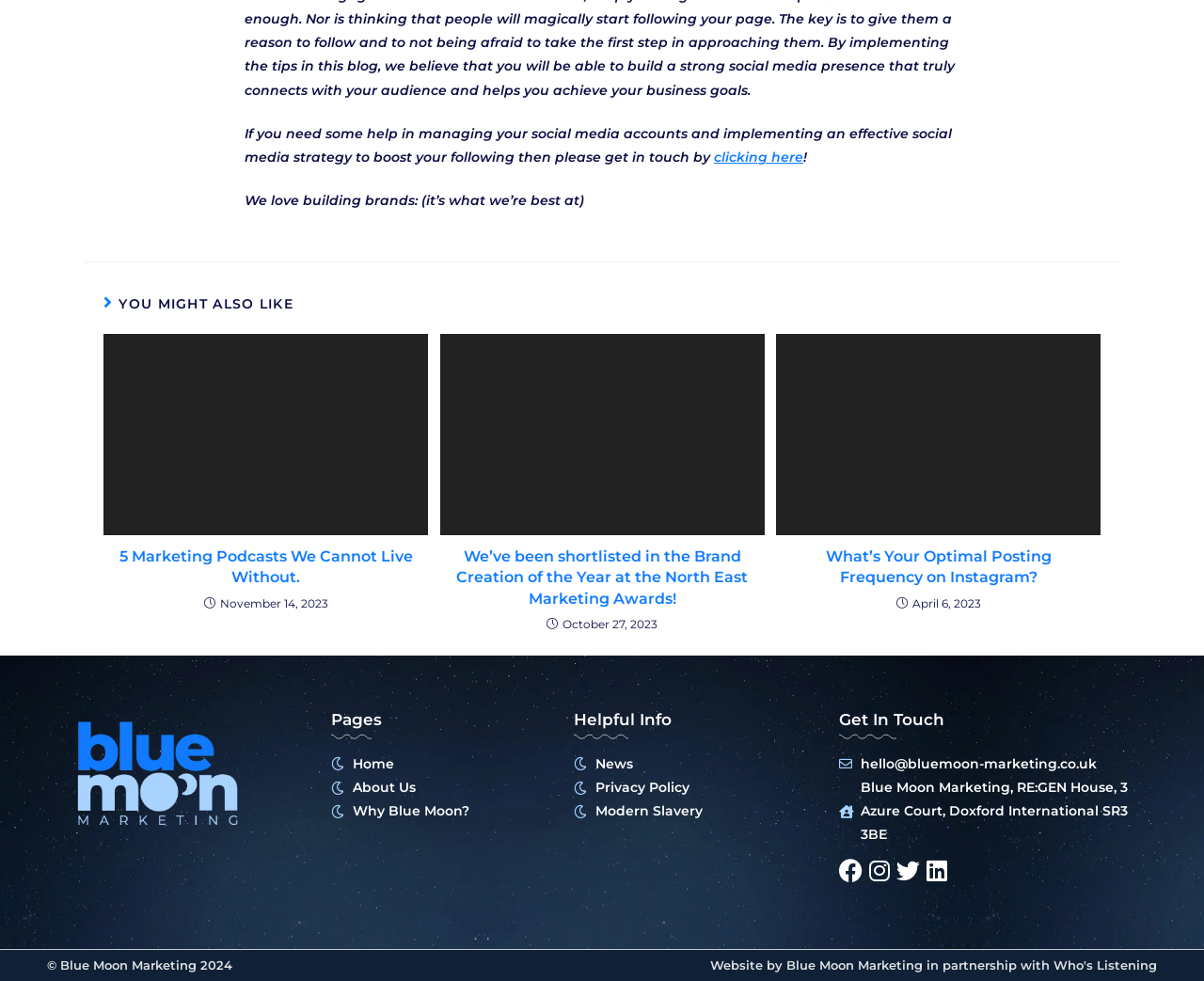Find and indicate the bounding box coordinates of the region you should select to follow the given instruction: "Visit 'THE INSIDER’S GUIDE TO CONDUCTING EFFECTIVE WORKPLACE INVESTIGATIONS'".

None